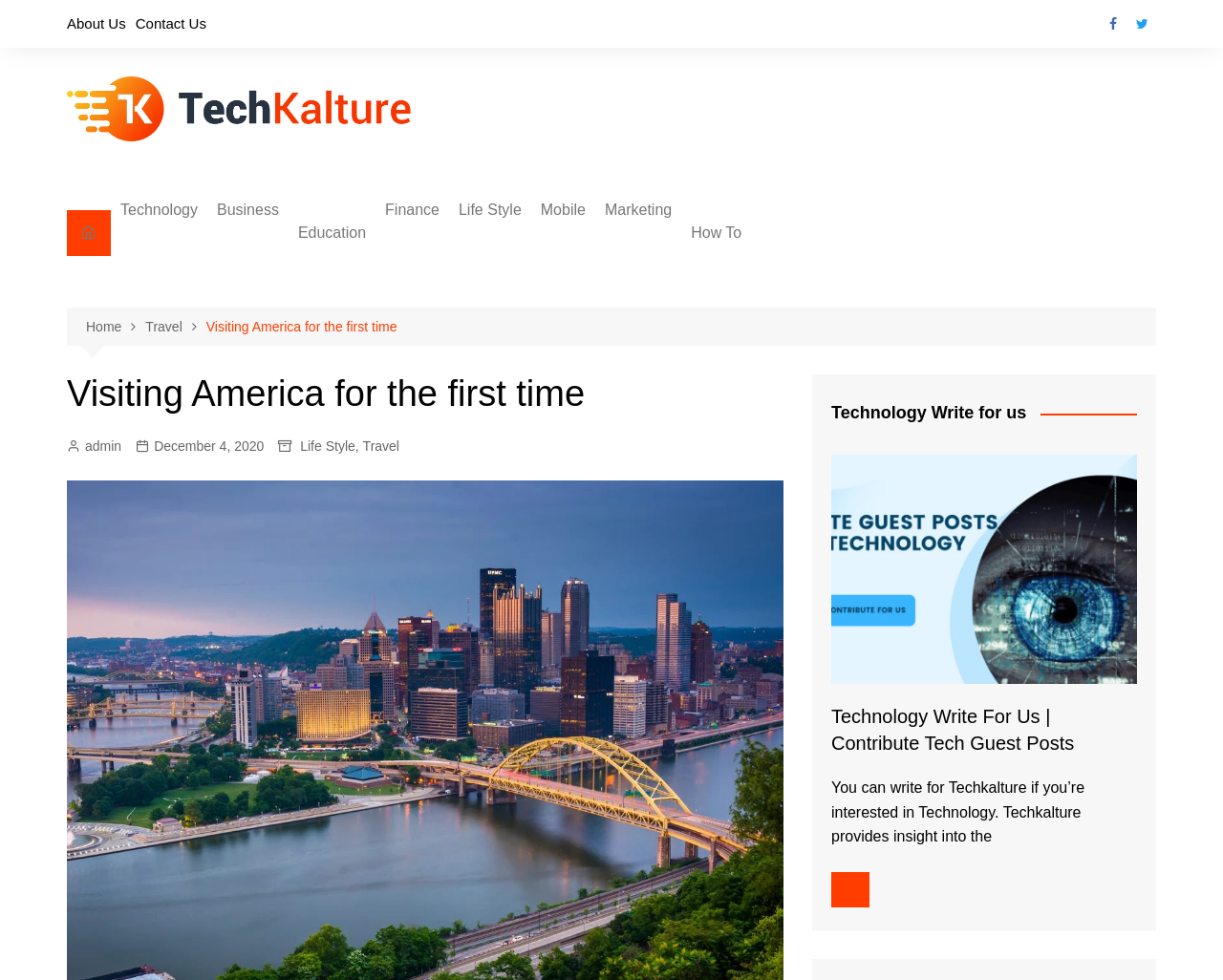Provide the bounding box coordinates for the UI element described in this sentence: "Science". The coordinates should be four float values between 0 and 1, i.e., [left, top, right, bottom].

[0.091, 0.574, 0.262, 0.606]